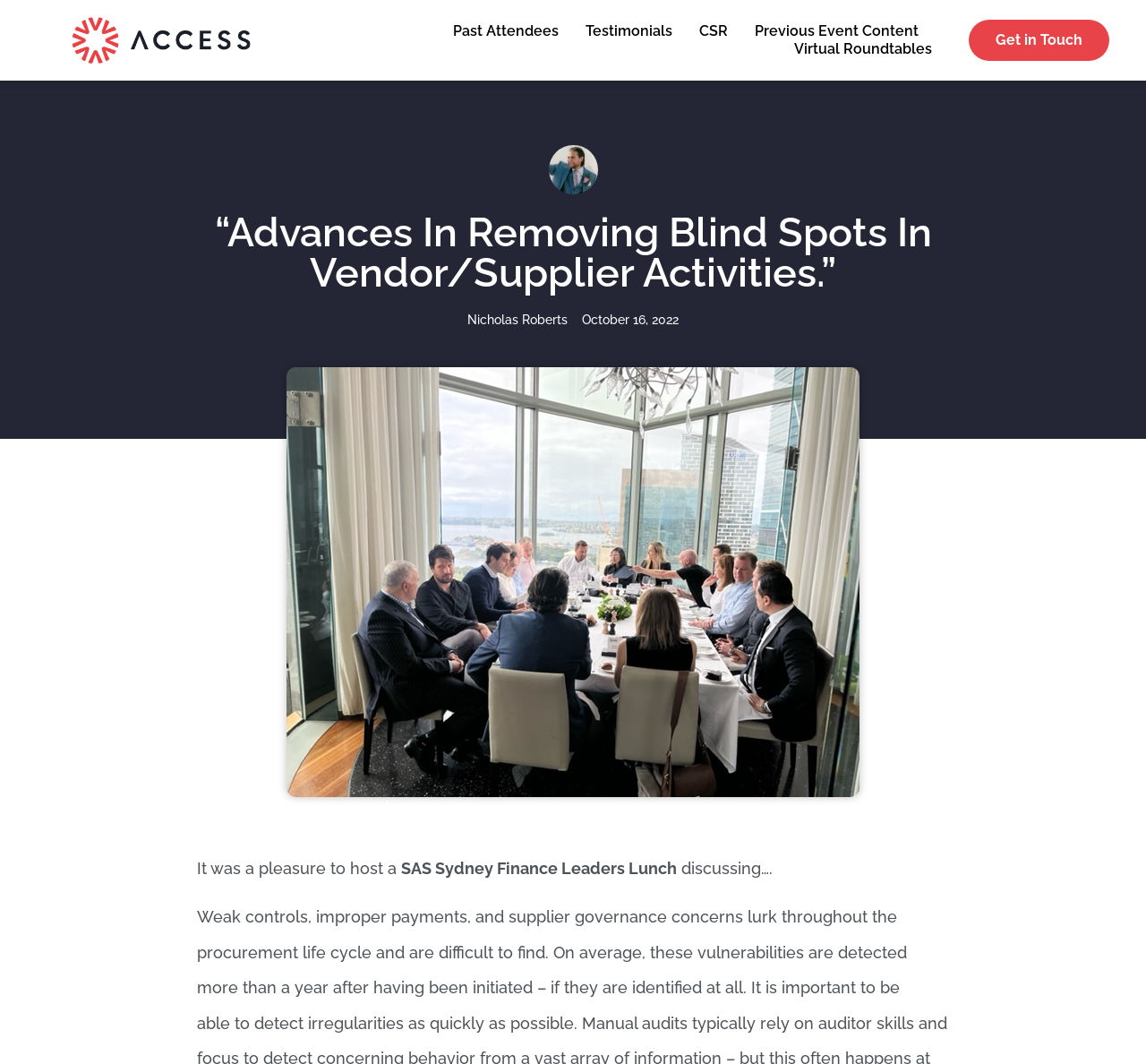Identify the bounding box coordinates for the UI element that matches this description: "he said".

None